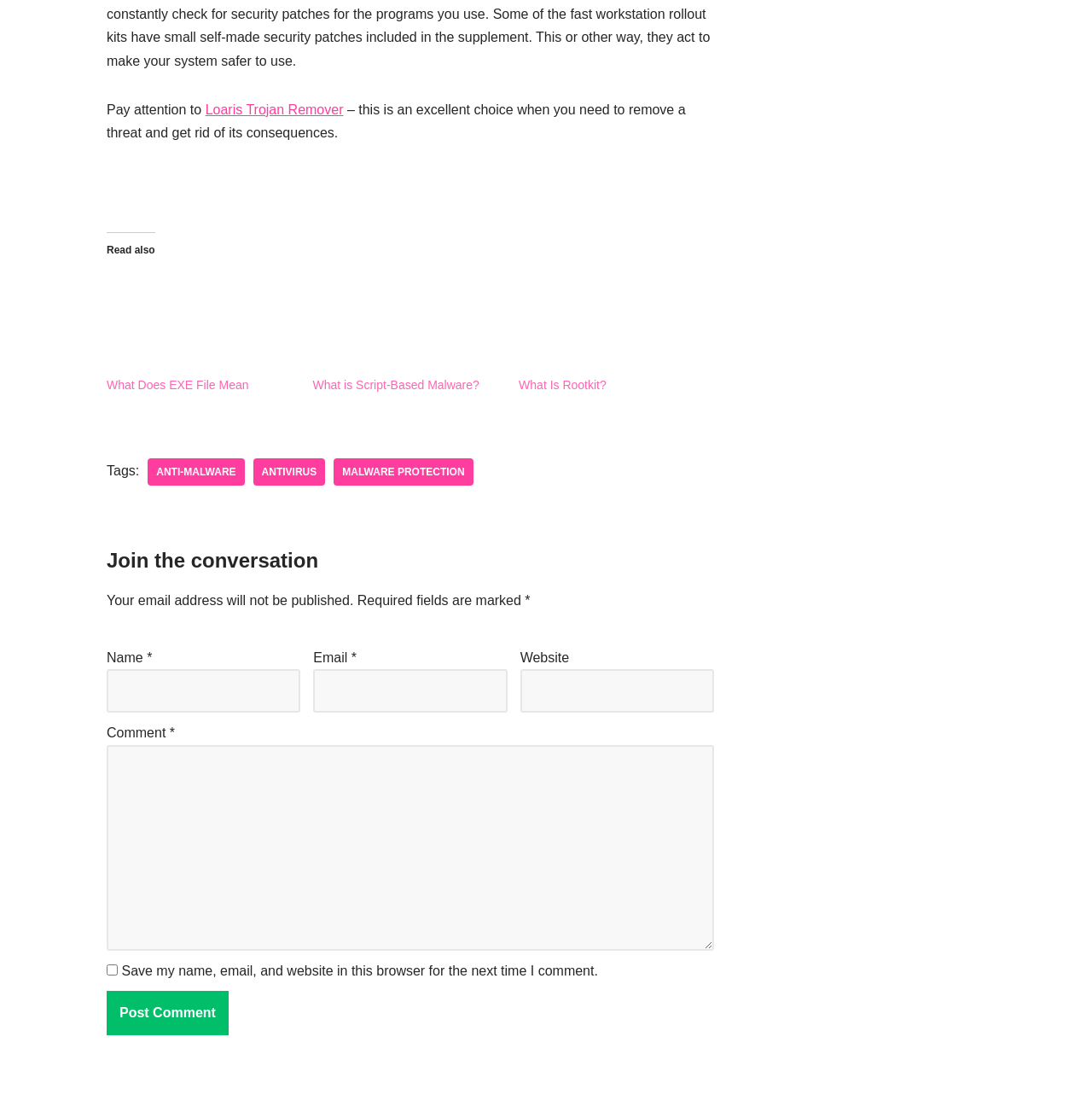What is the label of the first textbox in the form?
Based on the image, respond with a single word or phrase.

Name